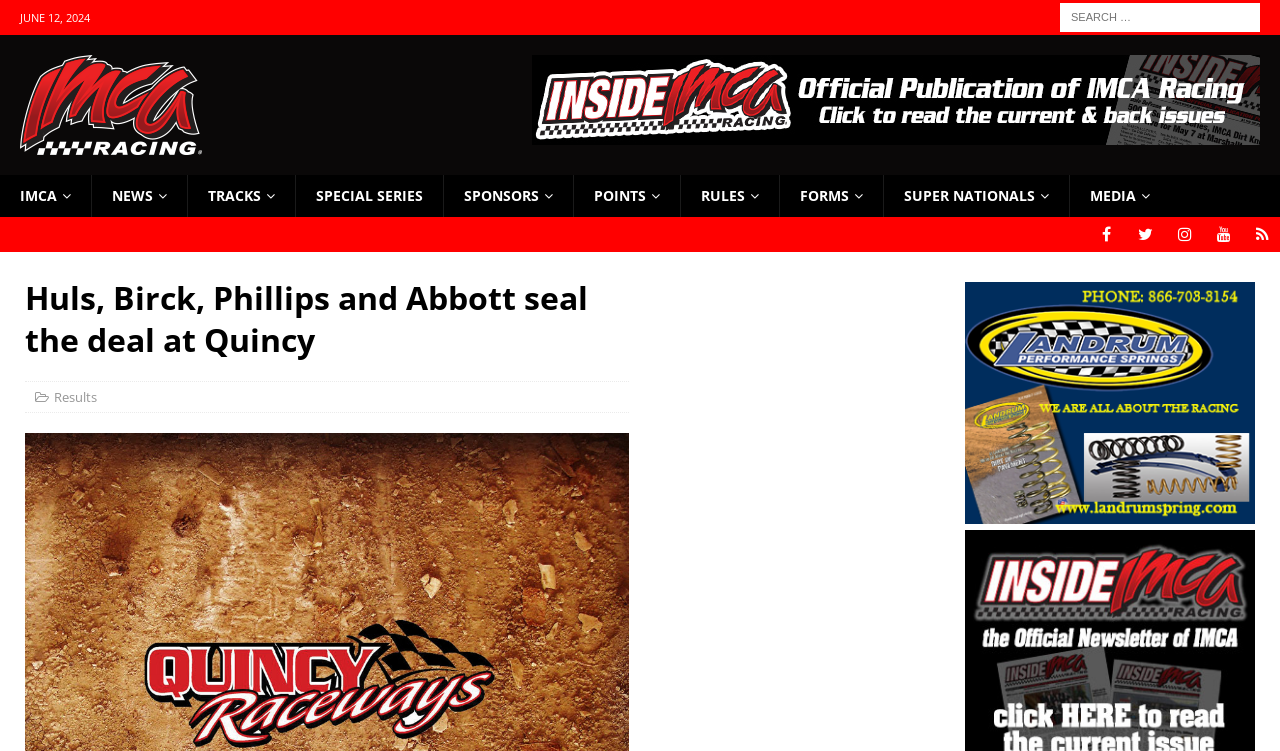Kindly determine the bounding box coordinates of the area that needs to be clicked to fulfill this instruction: "Search for something".

[0.828, 0.004, 0.984, 0.043]